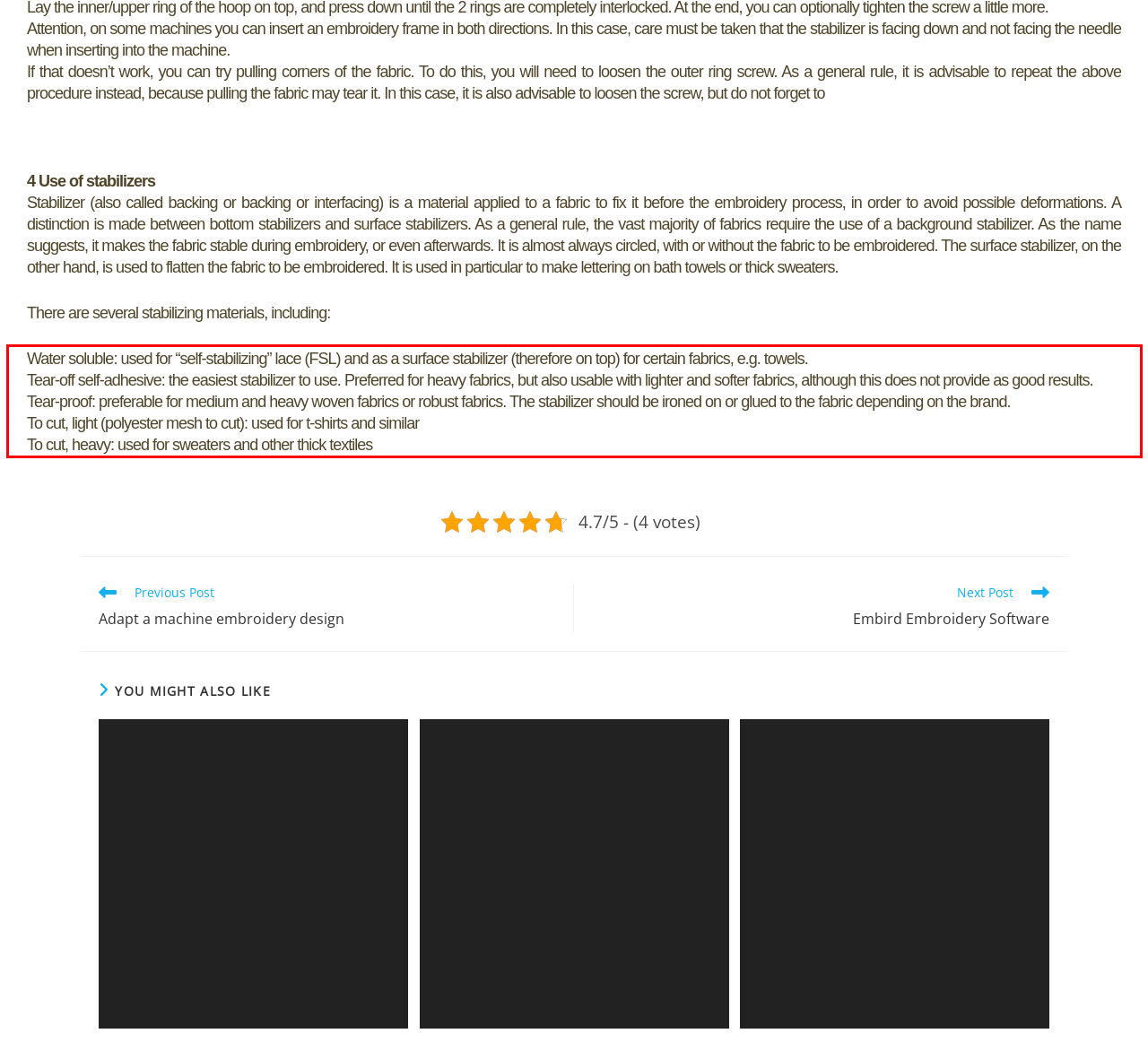Please recognize and transcribe the text located inside the red bounding box in the webpage image.

Water soluble: used for “self-stabilizing” lace (FSL) and as a surface stabilizer (therefore on top) for certain fabrics, e.g. towels. Tear-off self-adhesive: the easiest stabilizer to use. Preferred for heavy fabrics, but also usable with lighter and softer fabrics, although this does not provide as good results. Tear-proof: preferable for medium and heavy woven fabrics or robust fabrics. The stabilizer should be ironed on or glued to the fabric depending on the brand. To cut, light (polyester mesh to cut): used for t-shirts and similar To cut, heavy: used for sweaters and other thick textiles